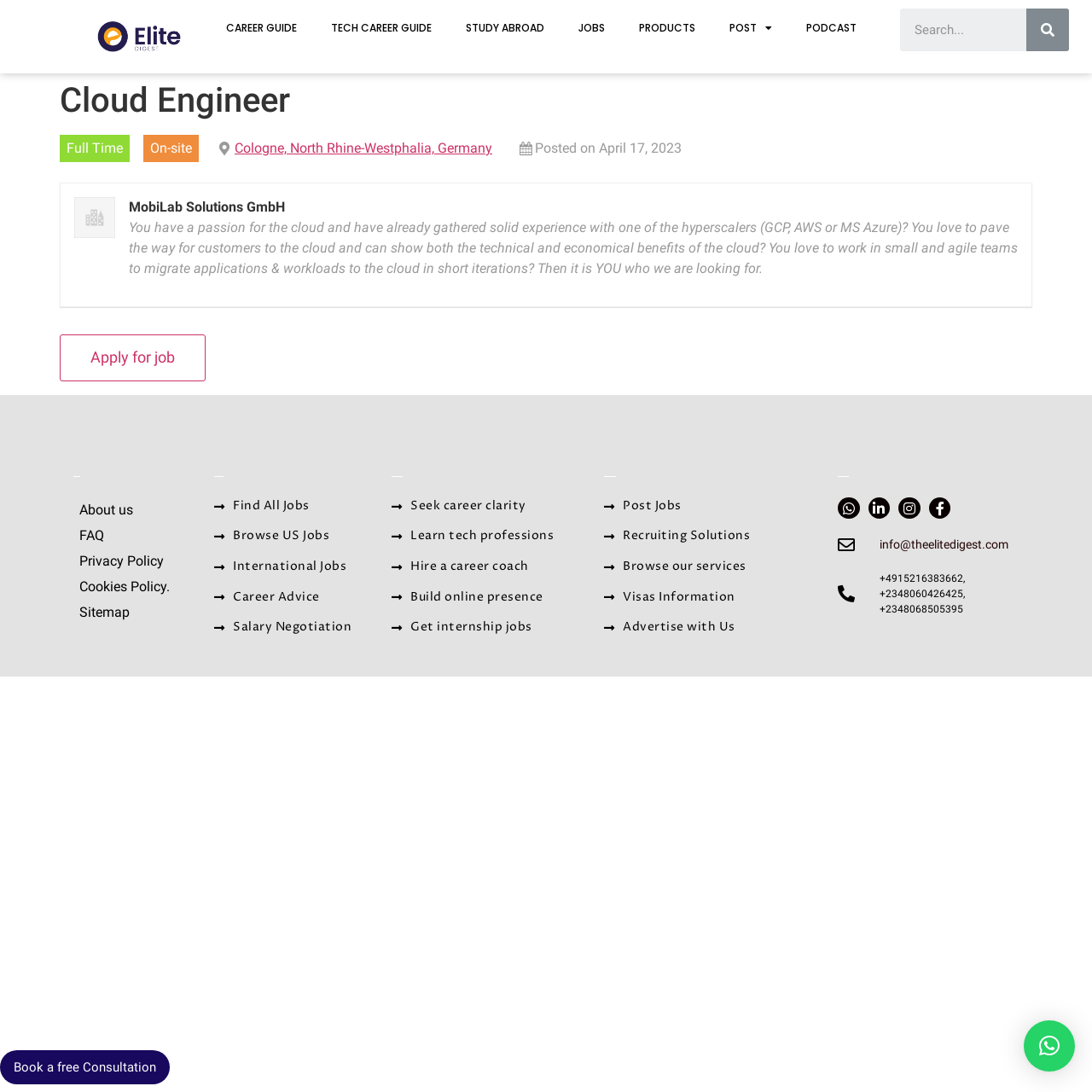Determine the bounding box coordinates for the region that must be clicked to execute the following instruction: "Browse all jobs".

[0.196, 0.455, 0.334, 0.472]